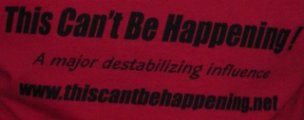Based on the image, give a detailed response to the question: What is the purpose of the website URL at the bottom?

The caption suggests that the website URL 'www.thiscantbehappening.net' is printed at the bottom of the T-shirt, which serves as a call to action or provides further information related to the movement or message.